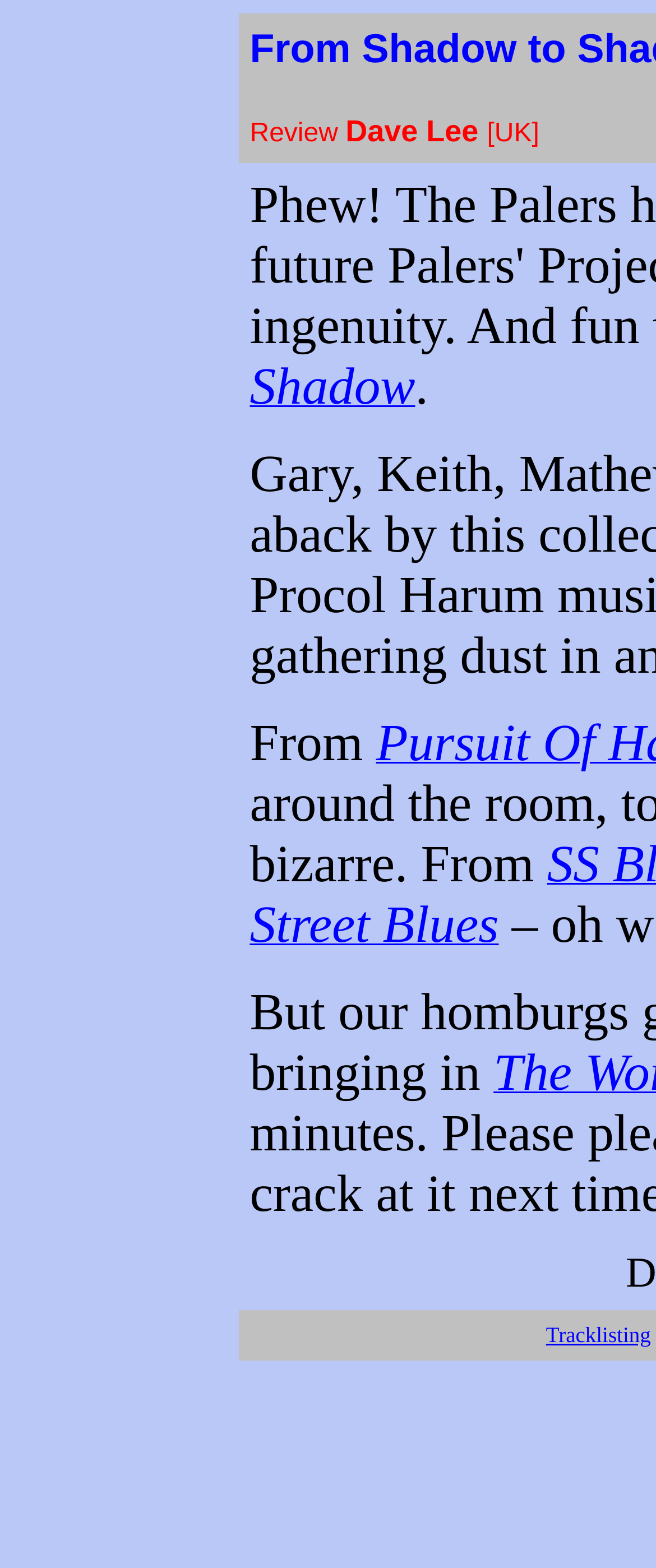Give the bounding box coordinates for the element described as: "Tracklisting".

[0.832, 0.842, 0.992, 0.86]